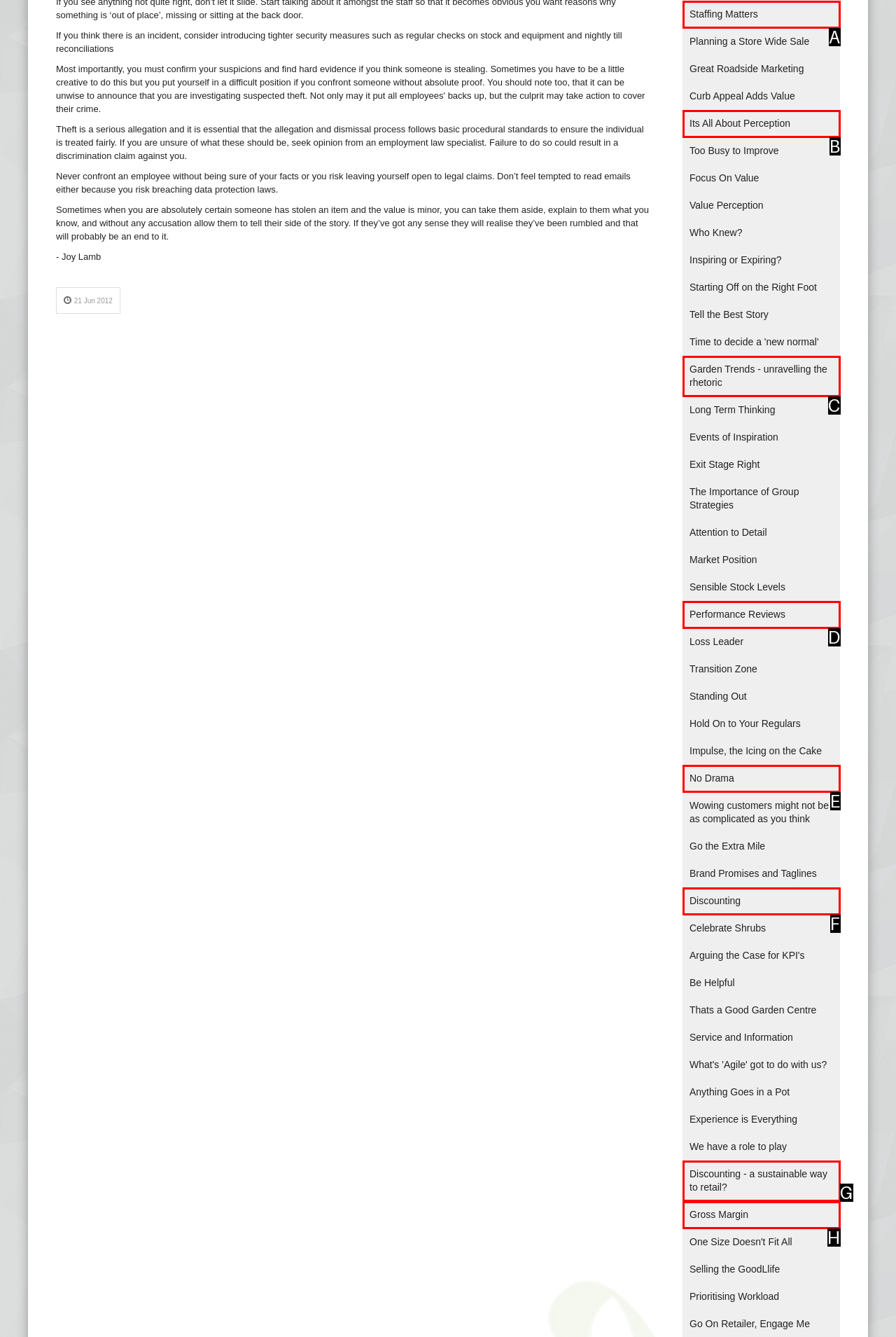Which HTML element among the options matches this description: Discounting? Answer with the letter representing your choice.

F